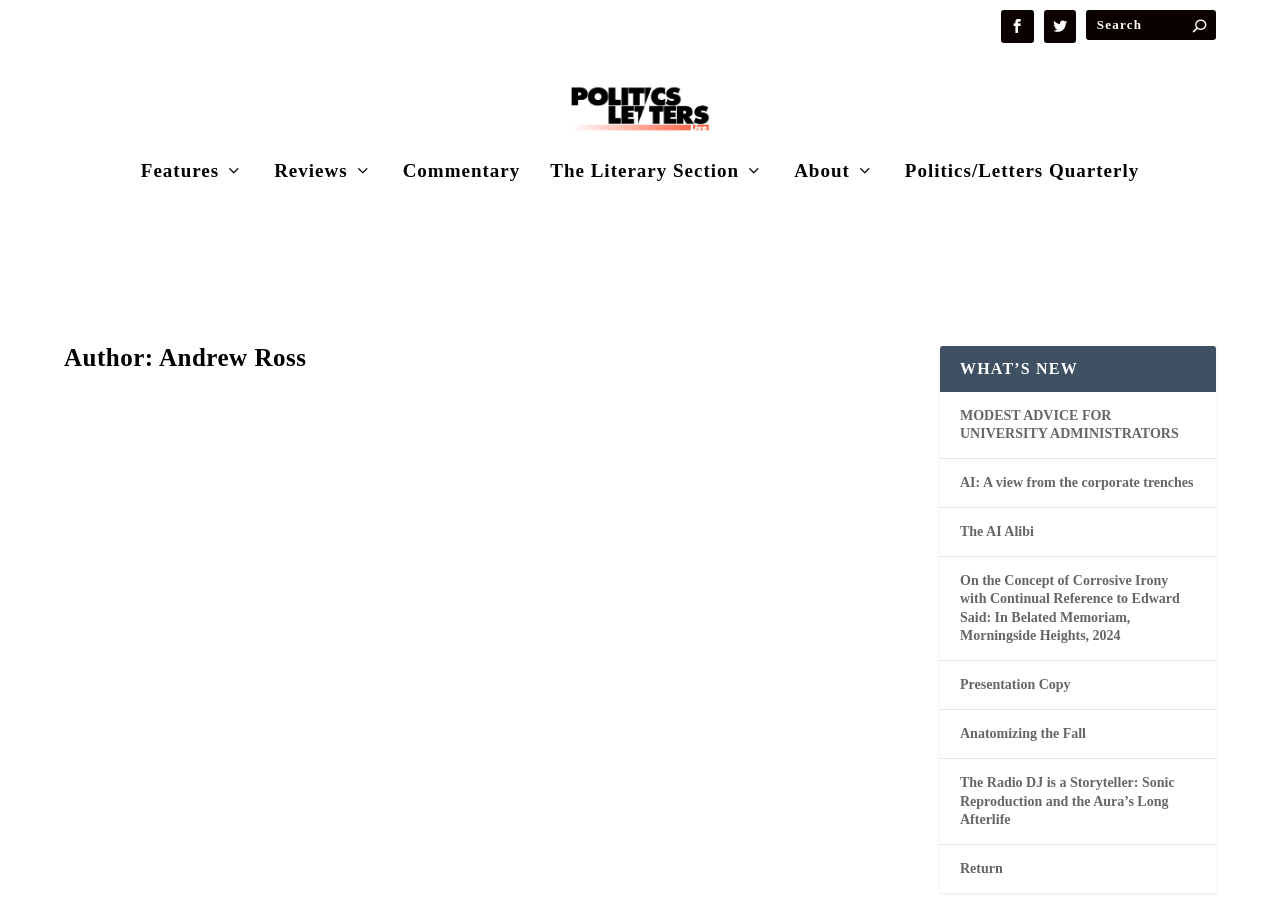Extract the bounding box coordinates of the UI element described: "Stanley Aronowitz and Cultural Studies". Provide the coordinates in the format [left, top, right, bottom] with values ranging from 0 to 1.

[0.066, 0.724, 0.343, 0.795]